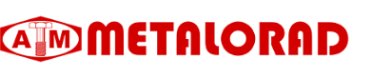What is the background color of the logo?
Can you provide an in-depth and detailed response to the question?

The logo is set against a white background, which provides a clean and neutral contrast to the bold red letters.